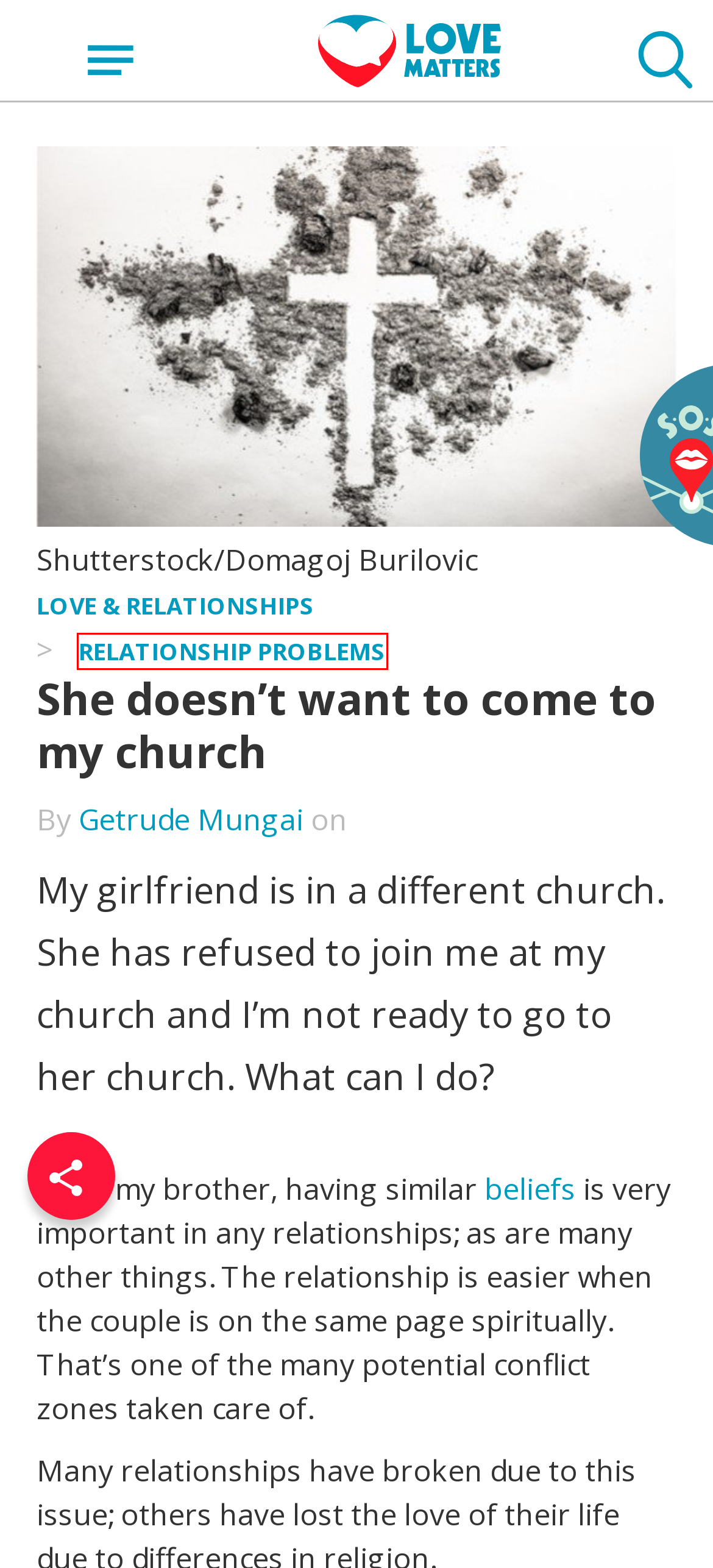You’re provided with a screenshot of a webpage that has a red bounding box around an element. Choose the best matching webpage description for the new page after clicking the element in the red box. The options are:
A. Helplines and Counseling - LoveMatters Africa
B. Relationship Problems Archives - LoveMatters Africa
C. Does God care when it comes to love? - LoveMatters Africa
D. Making Love Archives - LoveMatters Africa
E. Tips to strengthen same-sex relationships - LoveMatters Africa
F. Love & Relationships Archives - LoveMatters Africa
G. Search - LoveMatters Africa
H. Young people come in all shapes and sizes! - LoveMatters Africa

B